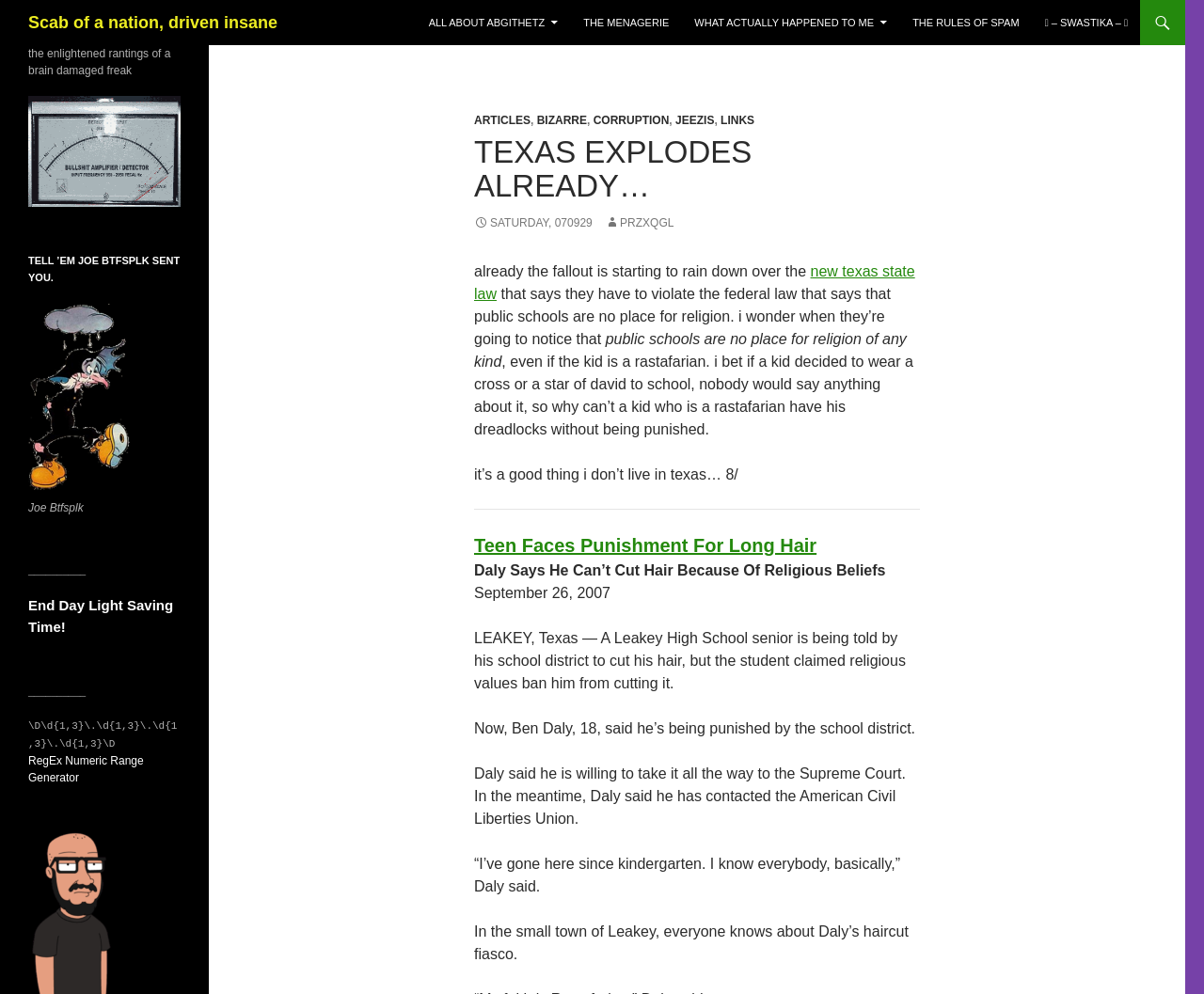Locate the bounding box coordinates of the element that should be clicked to fulfill the instruction: "Tip with PayPal".

None